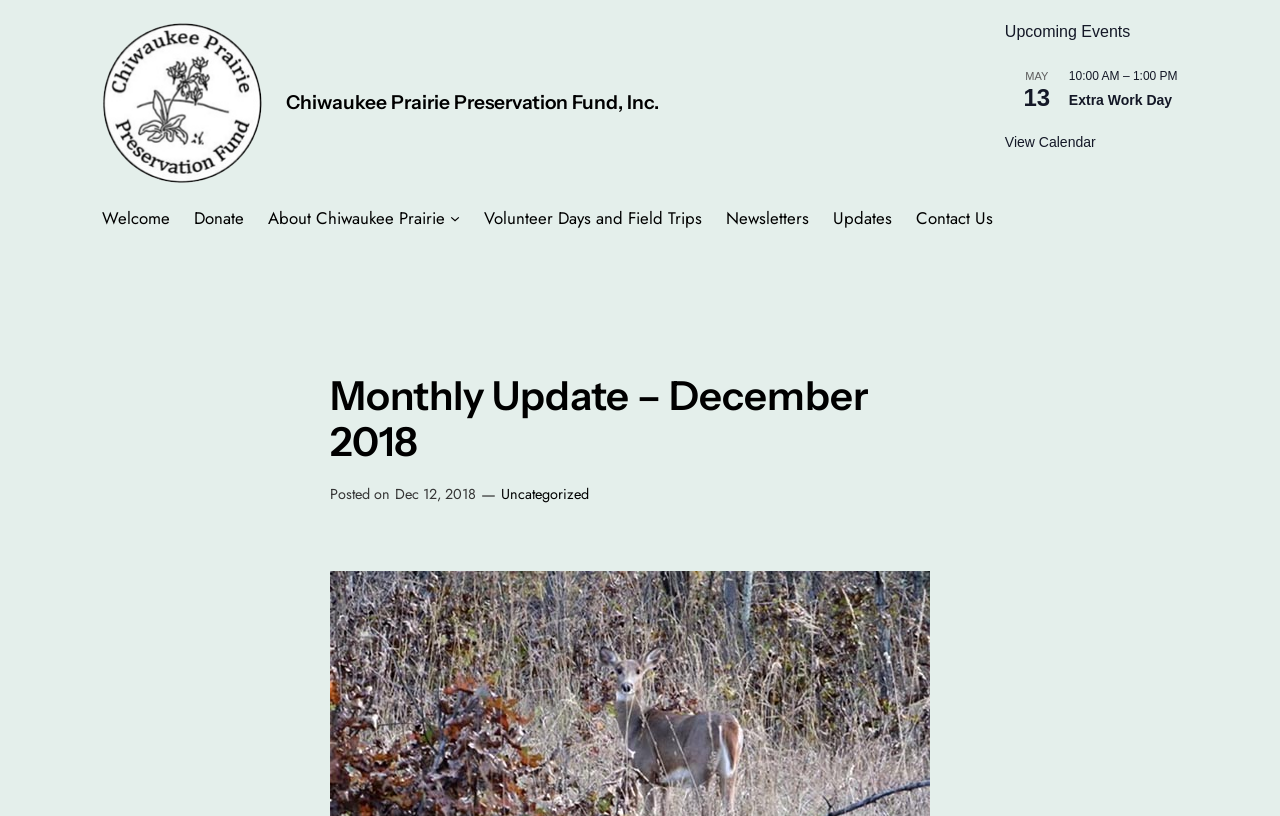Please find the bounding box for the following UI element description. Provide the coordinates in (top-left x, top-left y, bottom-right x, bottom-right y) format, with values between 0 and 1: View Calendar

[0.785, 0.164, 0.856, 0.185]